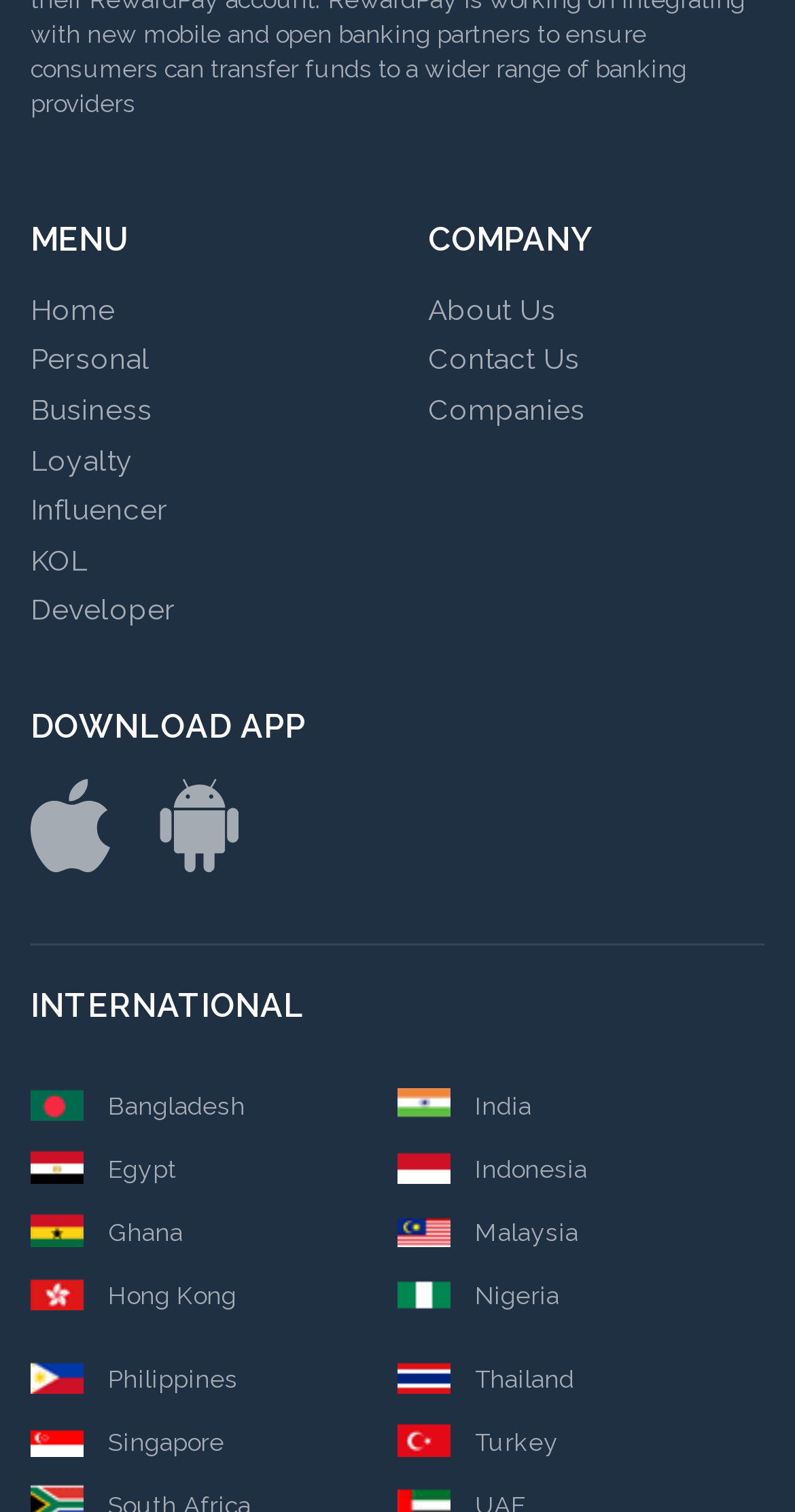Determine the coordinates of the bounding box for the clickable area needed to execute this instruction: "download the app".

[0.038, 0.533, 0.138, 0.555]